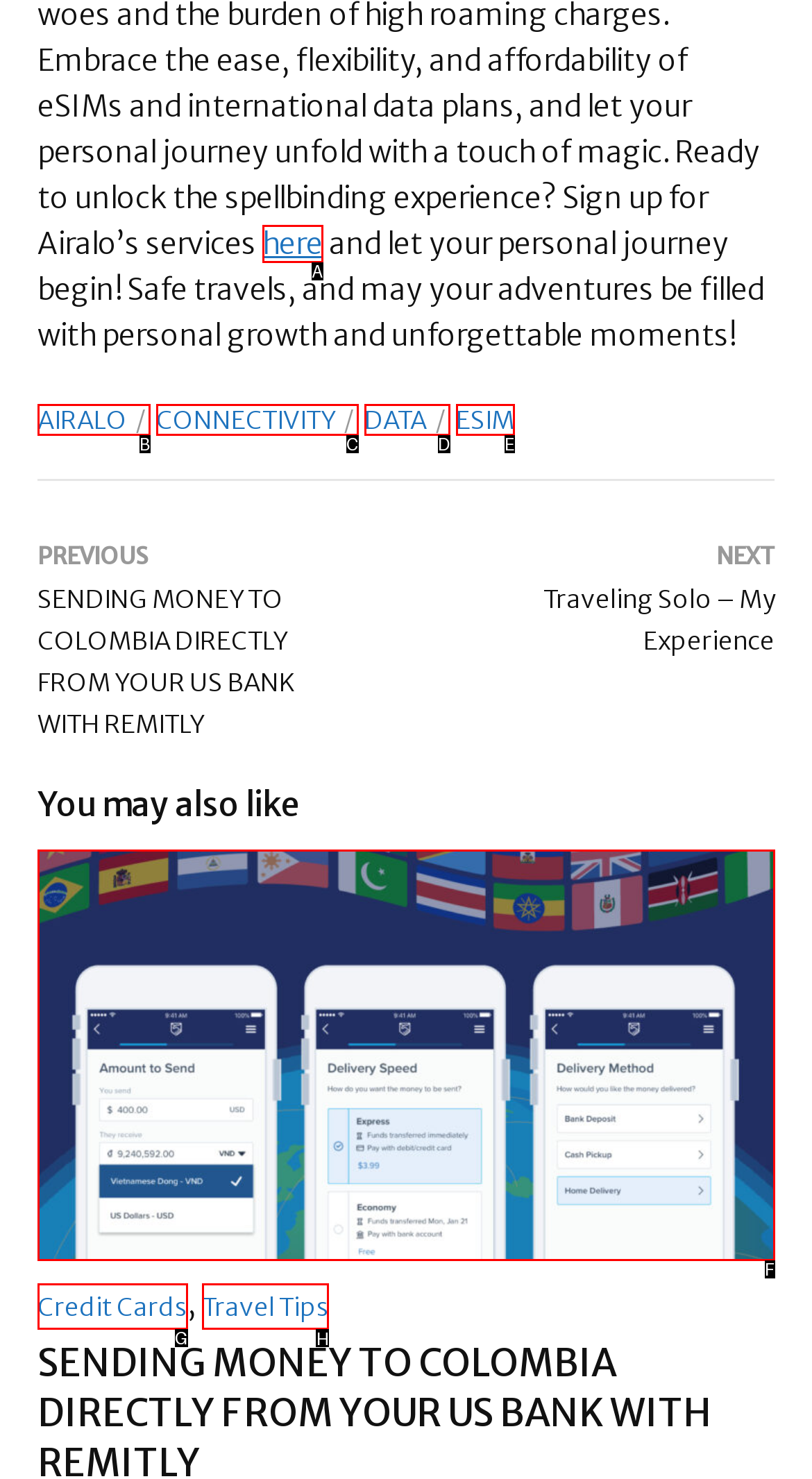From the given choices, which option should you click to complete this task: Check out Travel Tips? Answer with the letter of the correct option.

H